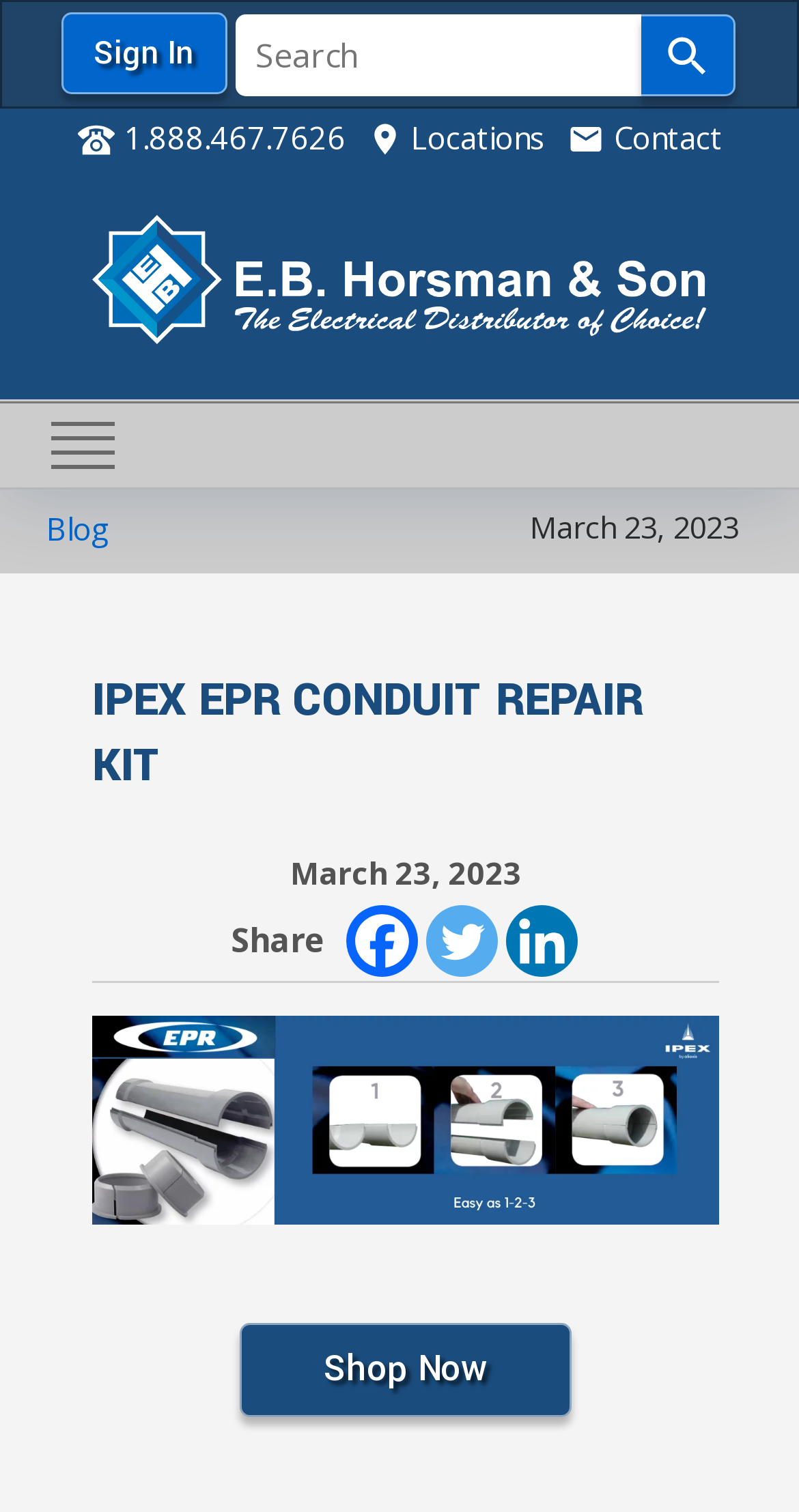Pinpoint the bounding box coordinates of the element to be clicked to execute the instruction: "Sign in to the website".

[0.076, 0.008, 0.283, 0.062]